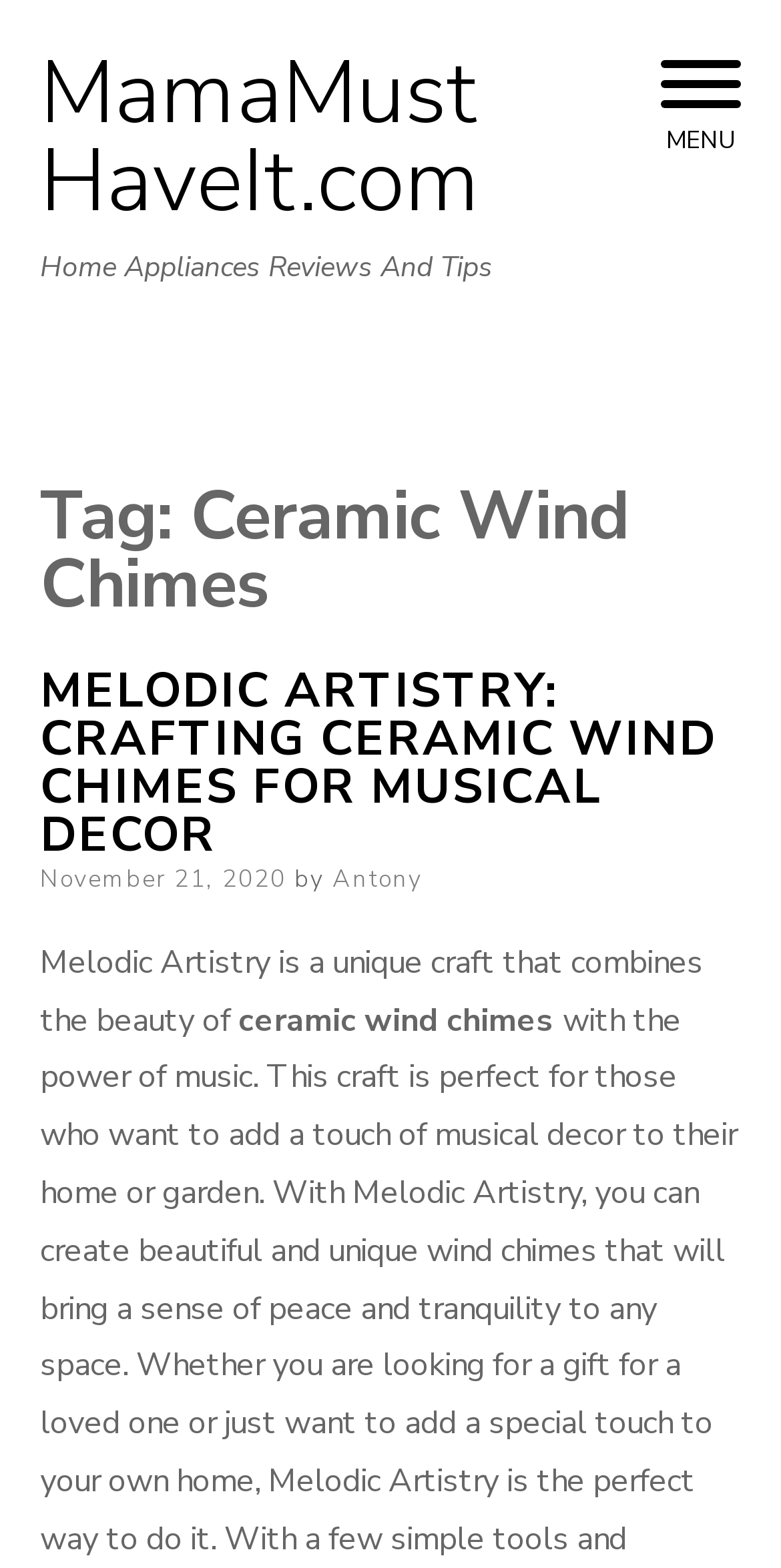What is the main topic of this webpage?
Look at the screenshot and give a one-word or phrase answer.

Ceramic Wind Chimes